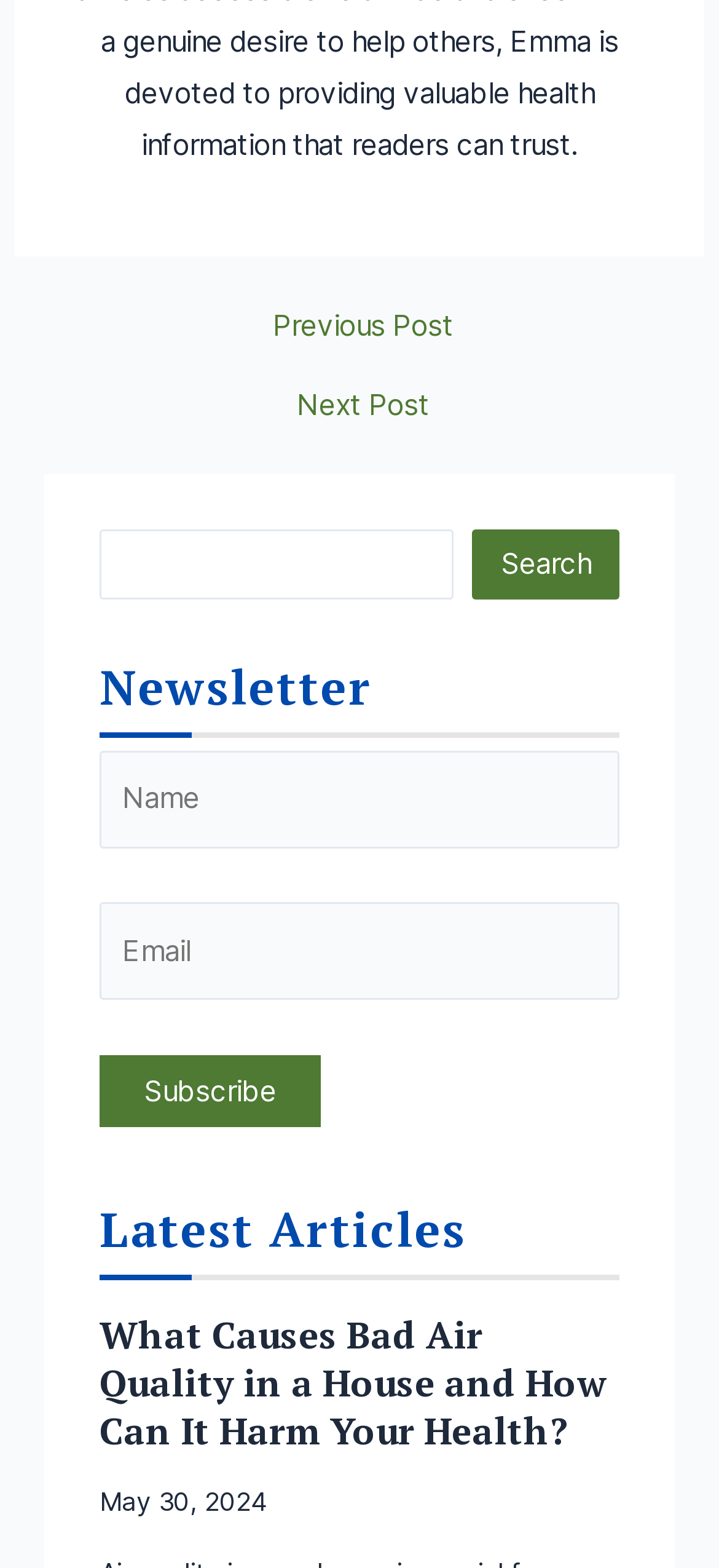Provide your answer to the question using just one word or phrase: What is the function of the 'Subscribe' button?

To subscribe to newsletter